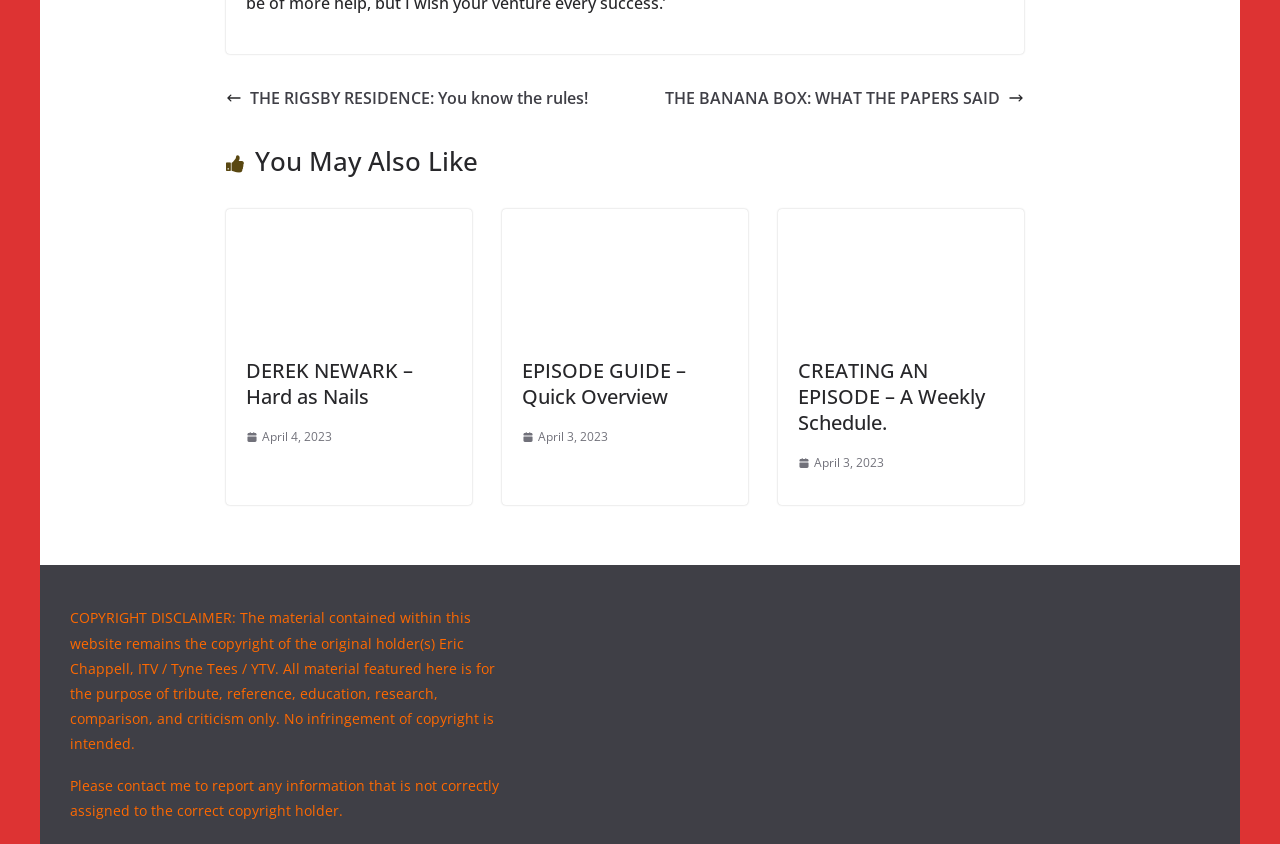Determine the bounding box coordinates of the region to click in order to accomplish the following instruction: "Explore CREATING AN EPISODE – A Weekly Schedule". Provide the coordinates as four float numbers between 0 and 1, specifically [left, top, right, bottom].

[0.608, 0.251, 0.8, 0.277]